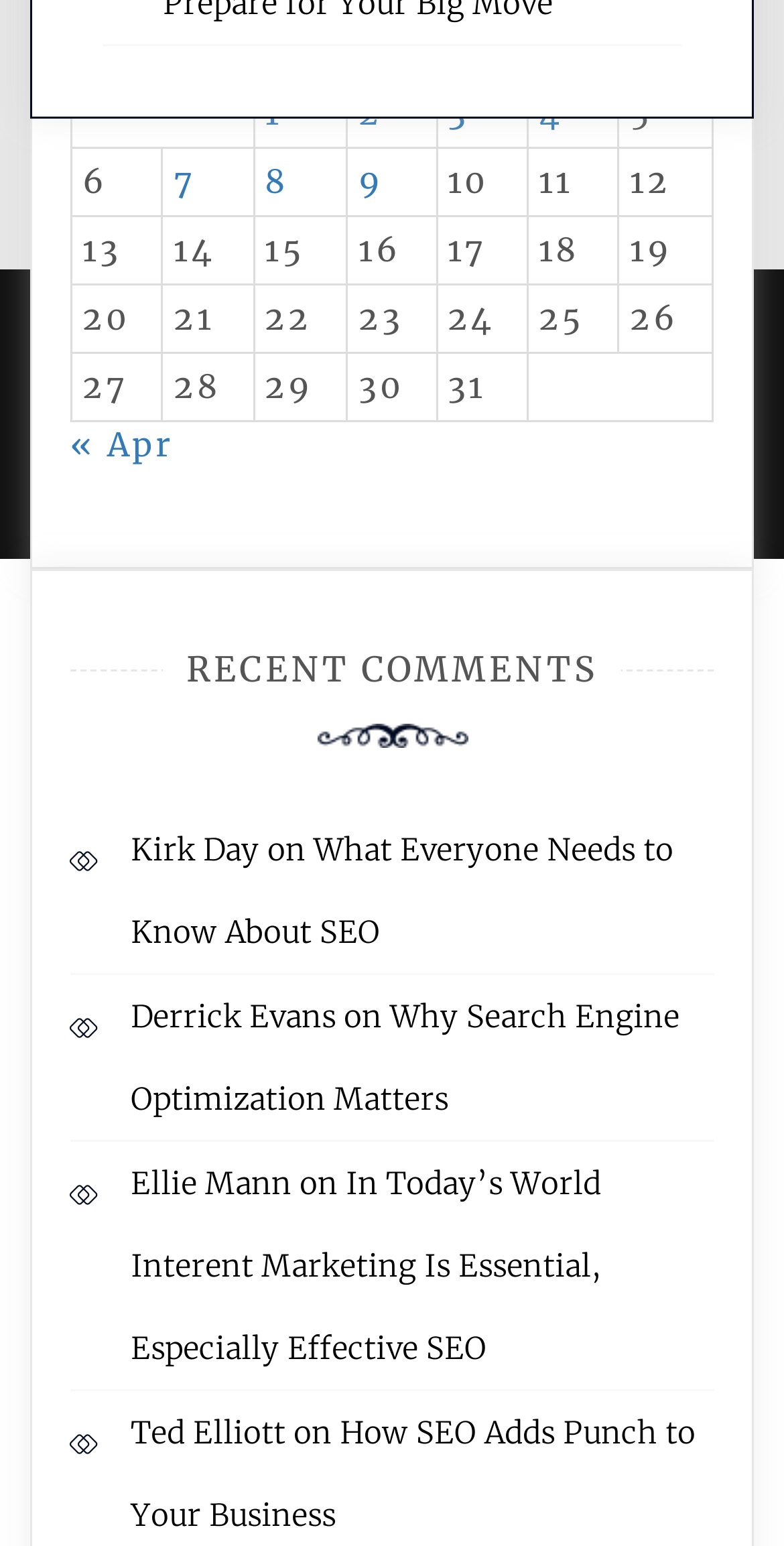Determine the coordinates of the bounding box that should be clicked to complete the instruction: "Go to previous month". The coordinates should be represented by four float numbers between 0 and 1: [left, top, right, bottom].

[0.09, 0.274, 0.221, 0.3]